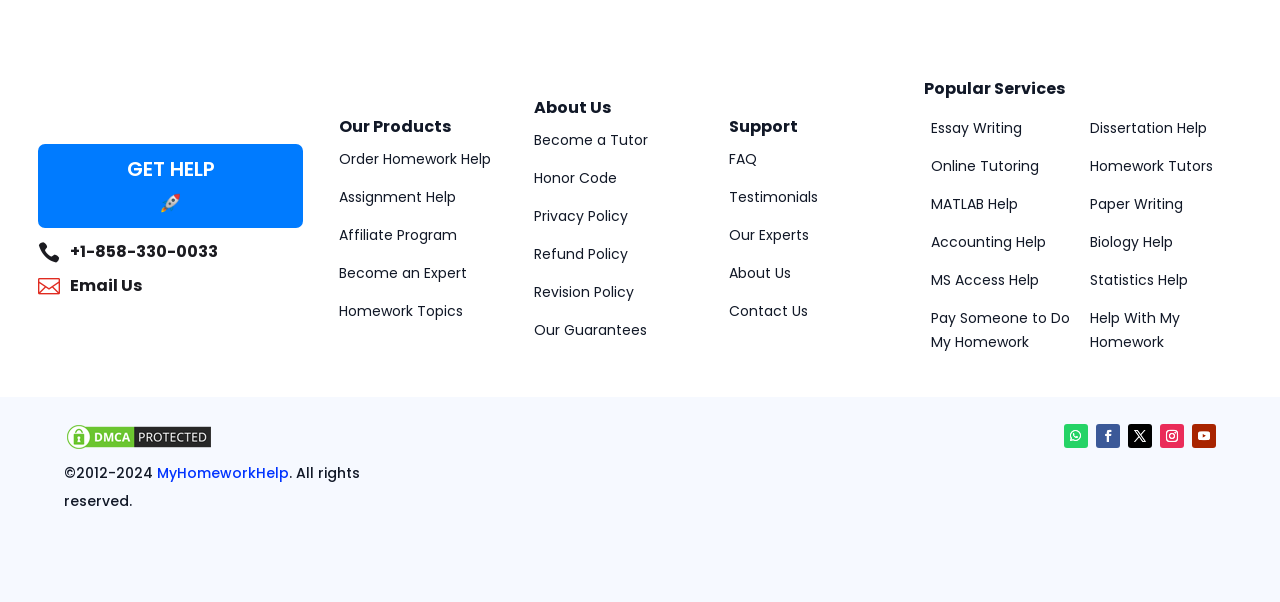What are the popular services offered by this website?
Using the information from the image, give a concise answer in one word or a short phrase.

Essay Writing, Dissertation Help, etc.